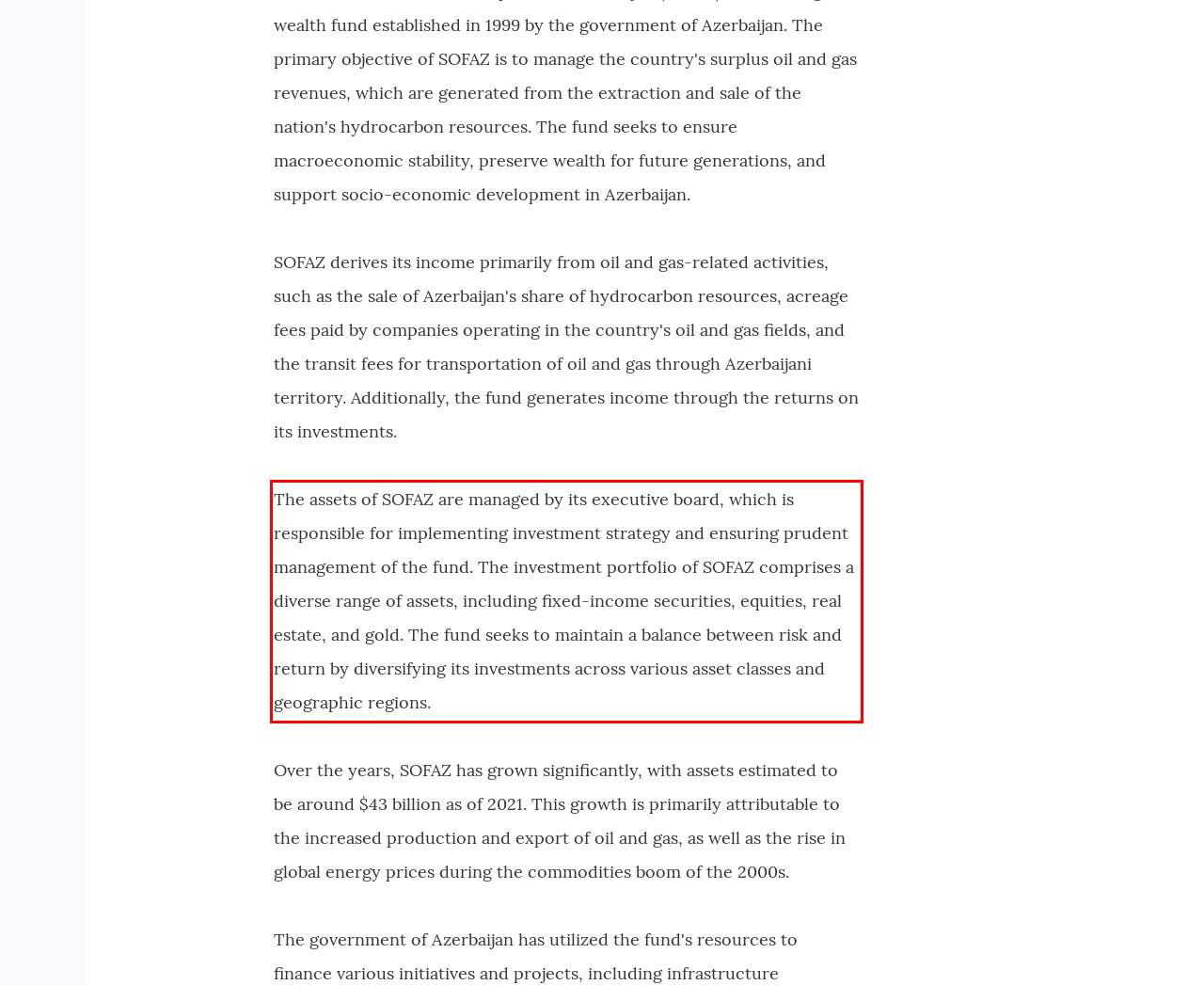Examine the webpage screenshot and use OCR to recognize and output the text within the red bounding box.

The assets of SOFAZ are managed by its executive board, which is responsible for implementing investment strategy and ensuring prudent management of the fund. The investment portfolio of SOFAZ comprises a diverse range of assets, including fixed-income securities, equities, real estate, and gold. The fund seeks to maintain a balance between risk and return by diversifying its investments across various asset classes and geographic regions.